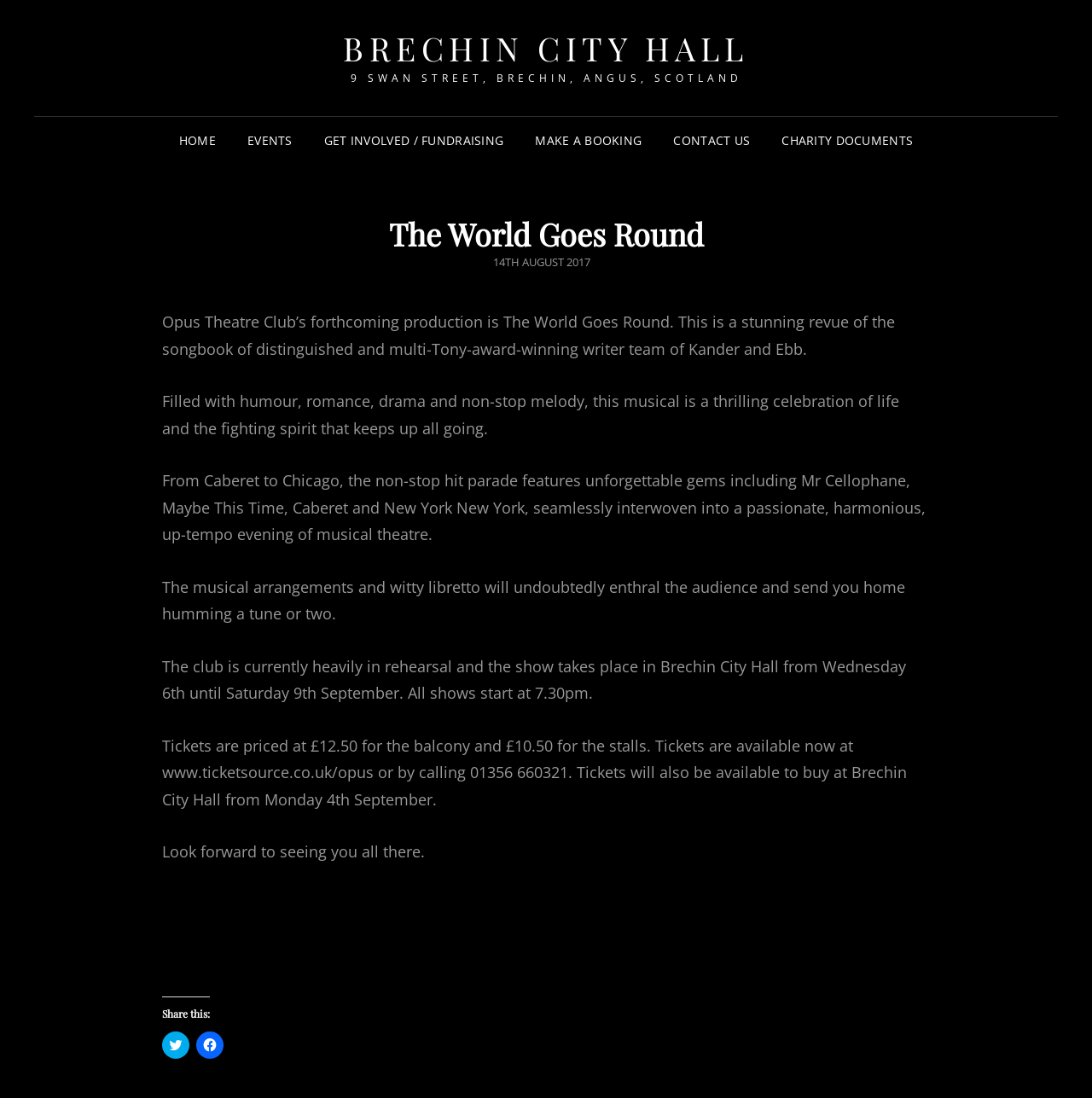Provide a short answer using a single word or phrase for the following question: 
What is the date of the show?

6th-9th September